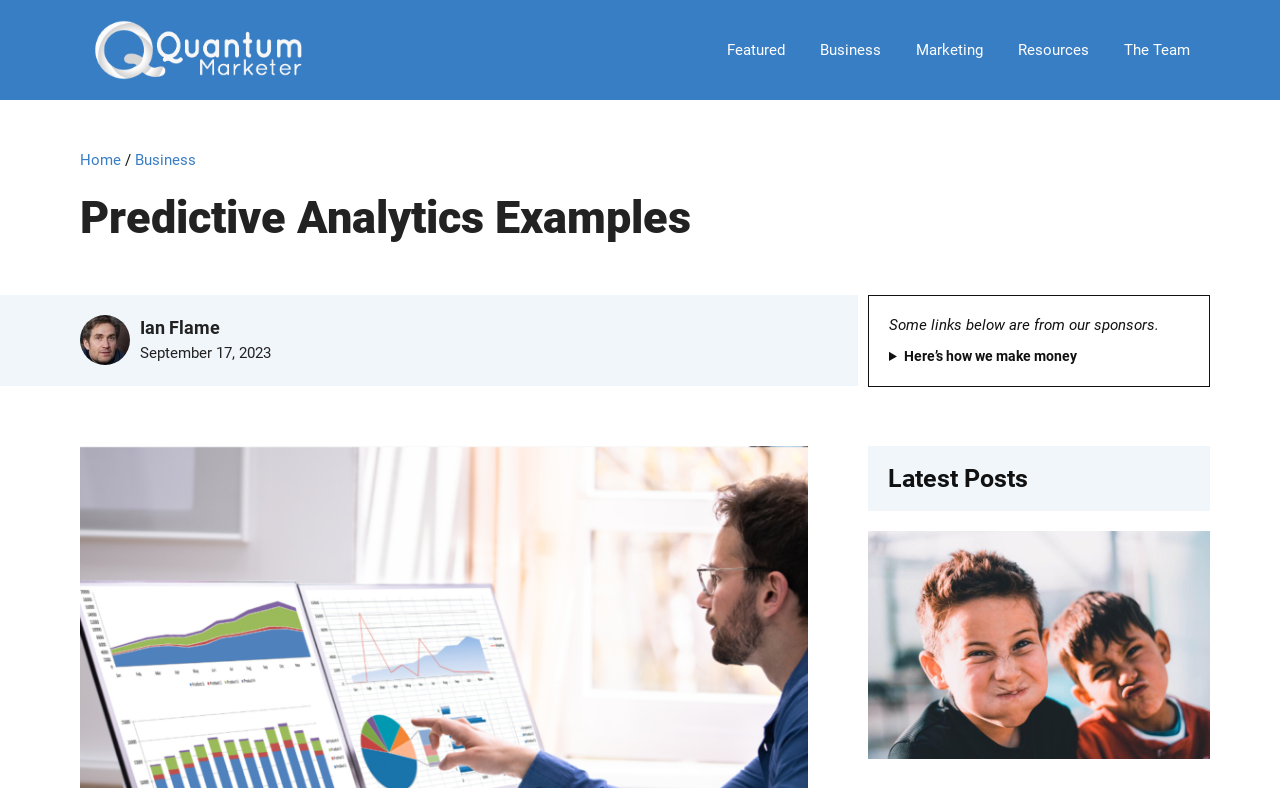Construct a comprehensive description capturing every detail on the webpage.

The webpage is about predictive analytics, with a focus on its examples and applications. At the top, there is a navigation menu with six links: "Featured", "Business", "Marketing", "Resources", "The Team", and "Home". The "Home" link is located on the left side, while the other links are positioned horizontally to the right.

Below the navigation menu, there is a heading that reads "Predictive Analytics Examples". To the left of this heading, there is an image of a person, Ian Flame. Next to the image, there is a timestamp indicating the date "September 17, 2023".

On the right side of the page, there is a notice stating "Some links below are from our sponsors." Below this notice, there is a disclosure triangle that can be expanded to reveal more information about how the website makes money.

The main content of the page is divided into sections, with a heading that reads "Latest Posts". This section likely contains a list of articles or blog posts related to predictive analytics.